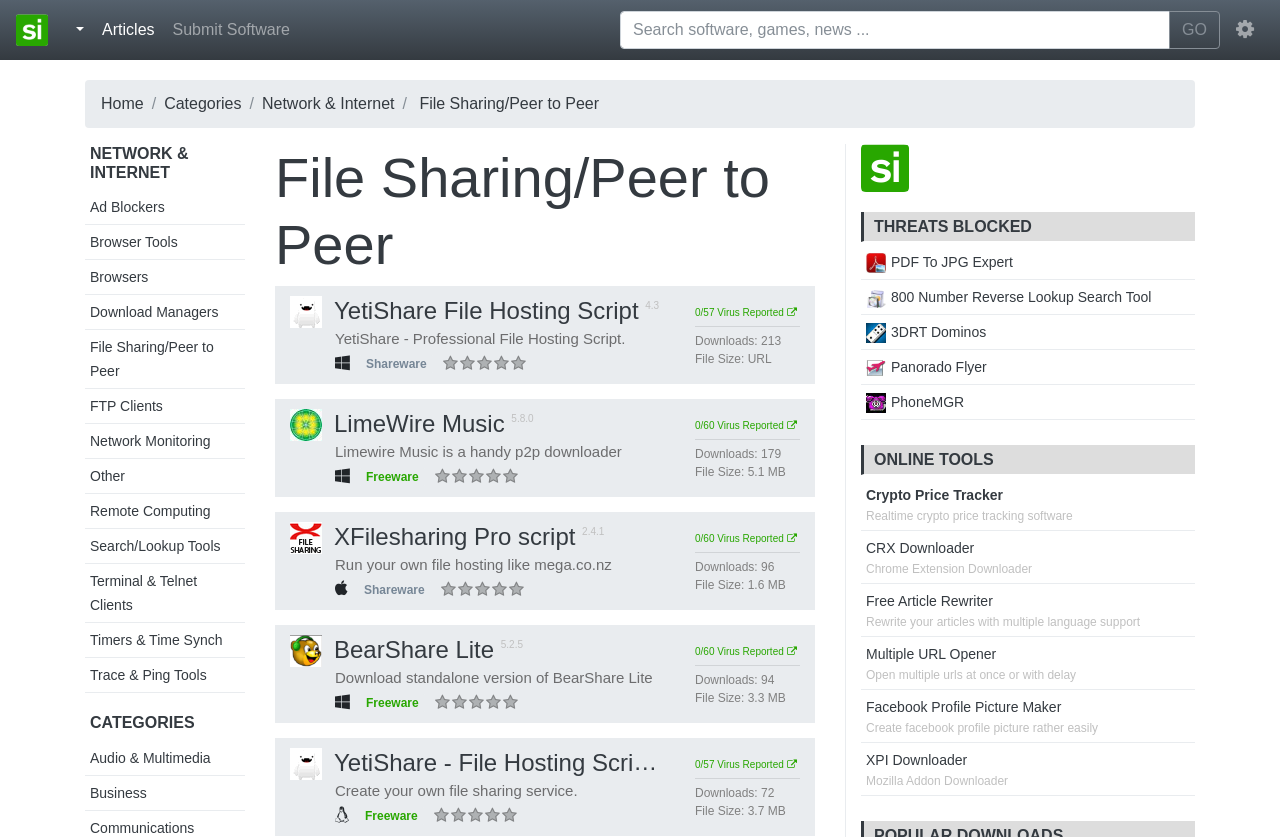Can you find the bounding box coordinates for the element that needs to be clicked to execute this instruction: "Click on File Sharing/Peer to Peer category"? The coordinates should be given as four float numbers between 0 and 1, i.e., [left, top, right, bottom].

[0.328, 0.114, 0.468, 0.134]